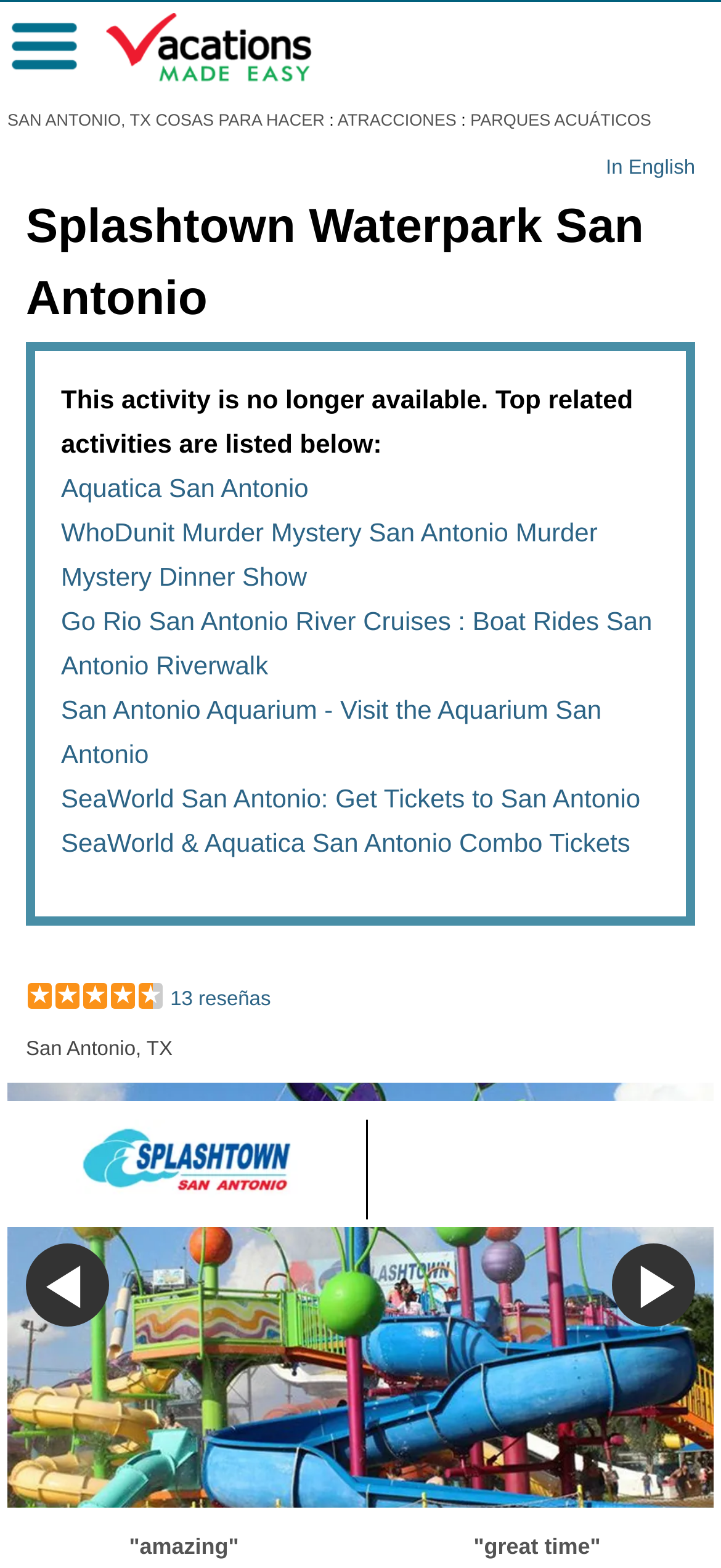How many images are there in the gallery?
Look at the screenshot and give a one-word or phrase answer.

1